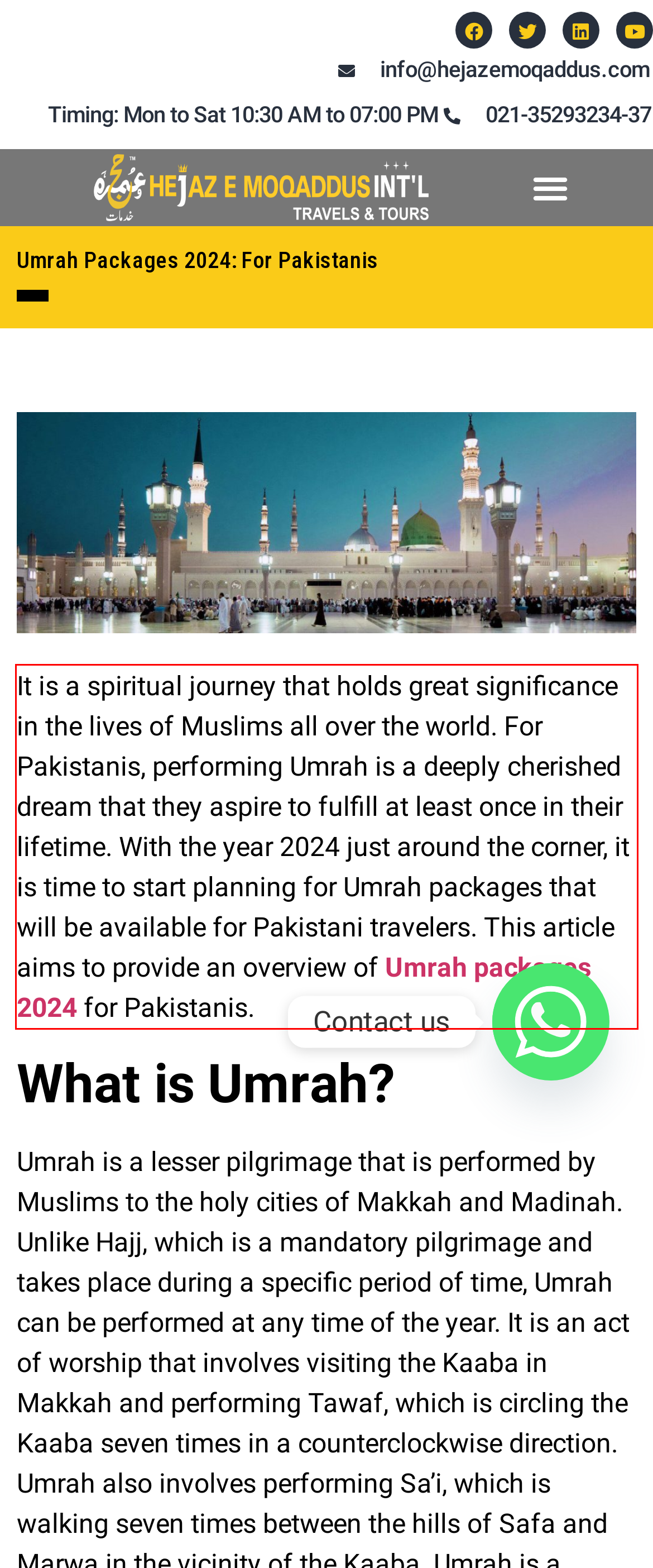Observe the screenshot of the webpage that includes a red rectangle bounding box. Conduct OCR on the content inside this red bounding box and generate the text.

It is a spiritual journey that holds great significance in the lives of Muslims all over the world. For Pakistanis, performing Umrah is a deeply cherished dream that they aspire to fulfill at least once in their lifetime. With the year 2024 just around the corner, it is time to start planning for Umrah packages that will be available for Pakistani travelers. This article aims to provide an overview of Umrah packages 2024 for Pakistanis.